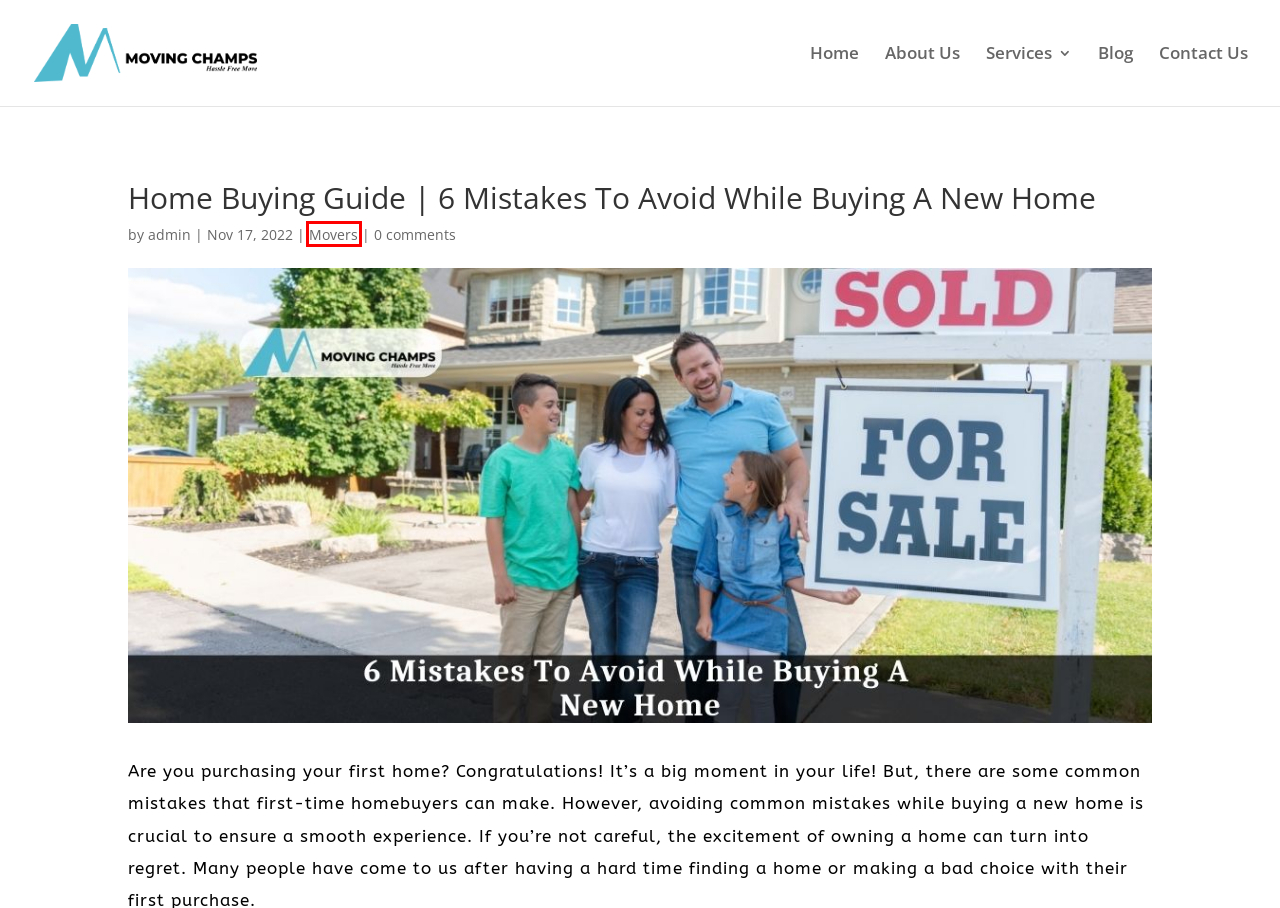You have been given a screenshot of a webpage with a red bounding box around a UI element. Select the most appropriate webpage description for the new webpage that appears after clicking the element within the red bounding box. The choices are:
A. About Moving Champs Canada - Reliable Movers In Canada
B. Affordable Moving & Storage Services - Moving Champs Canada
C. Movers | Moving Champs Canada Blog
D. Contact Moving Champs | Local And Intercity Movers Canada
E. Proponent Technologies | Web Designing | Web Application Development Company
F. admin | Moving Champs Canada Blog
G. 8 Factors That Influence Your Cost Of Moving
H. Moving Champs Canada Blog

C